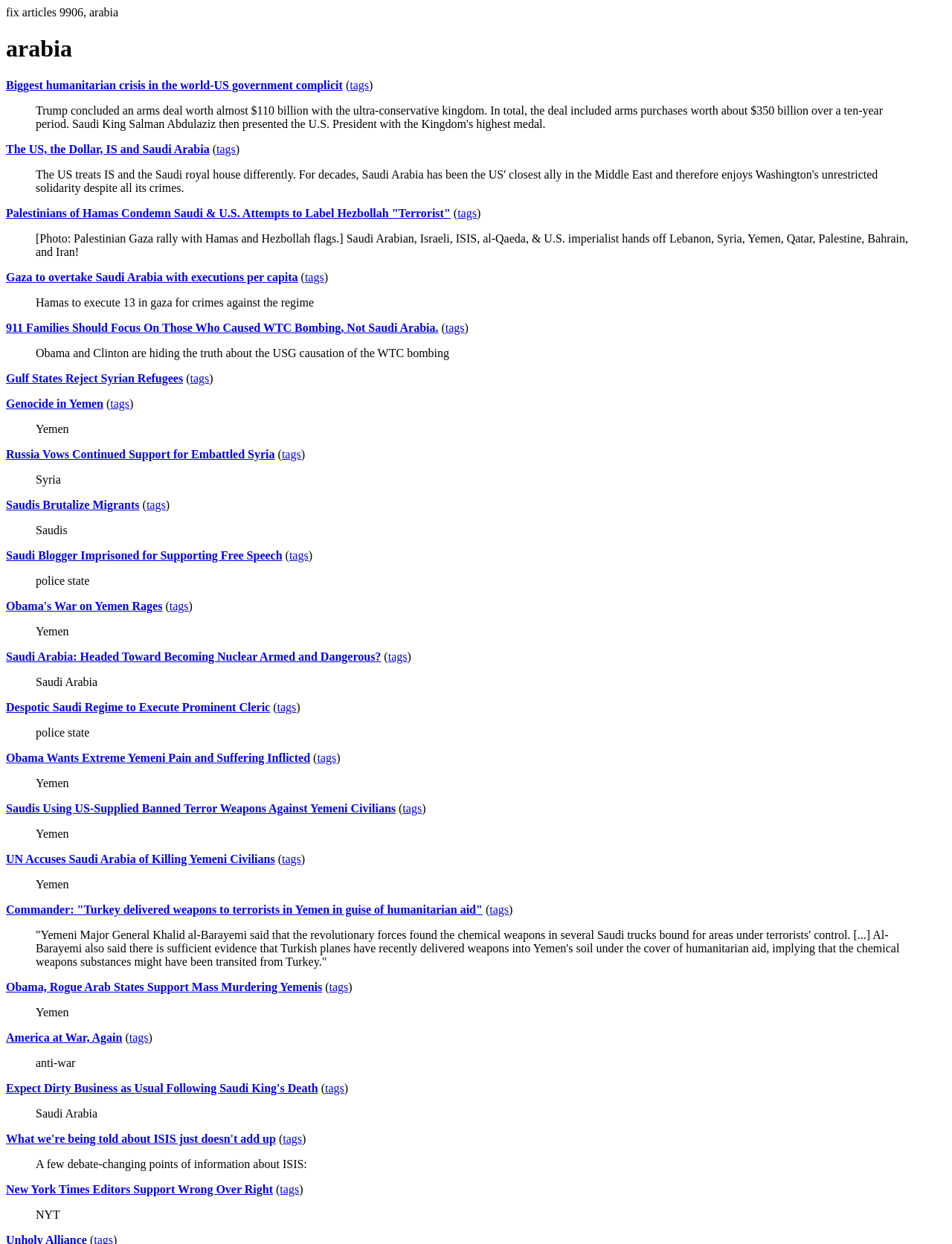Please find the bounding box coordinates of the clickable region needed to complete the following instruction: "Read the news '911 Families Should Focus On Those Who Caused WTC Bombing, Not Saudi Arabia.'". The bounding box coordinates must consist of four float numbers between 0 and 1, i.e., [left, top, right, bottom].

[0.006, 0.258, 0.461, 0.268]